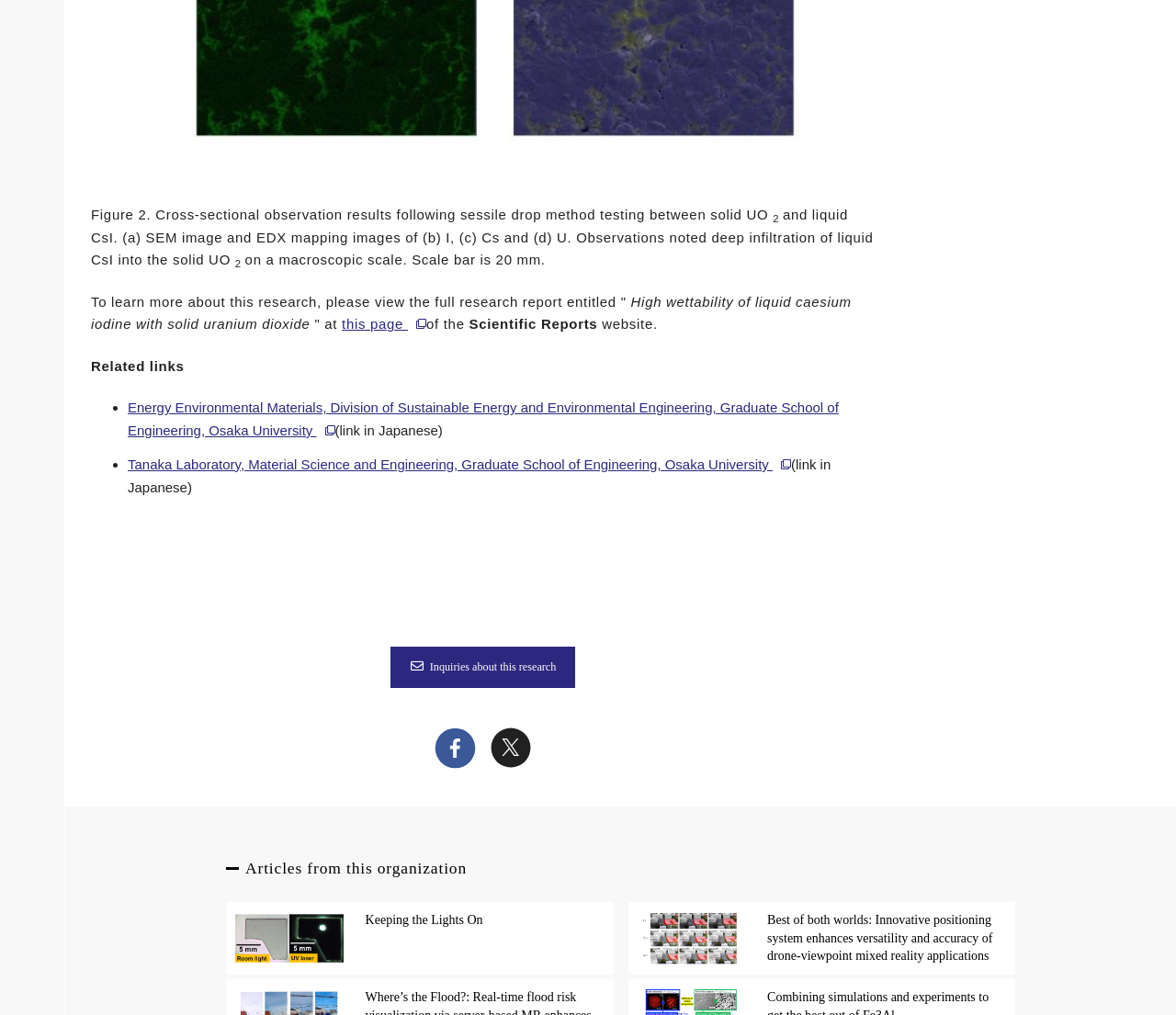Determine the coordinates of the bounding box that should be clicked to complete the instruction: "Share on facebook". The coordinates should be represented by four float numbers between 0 and 1: [left, top, right, bottom].

[0.37, 0.716, 0.405, 0.762]